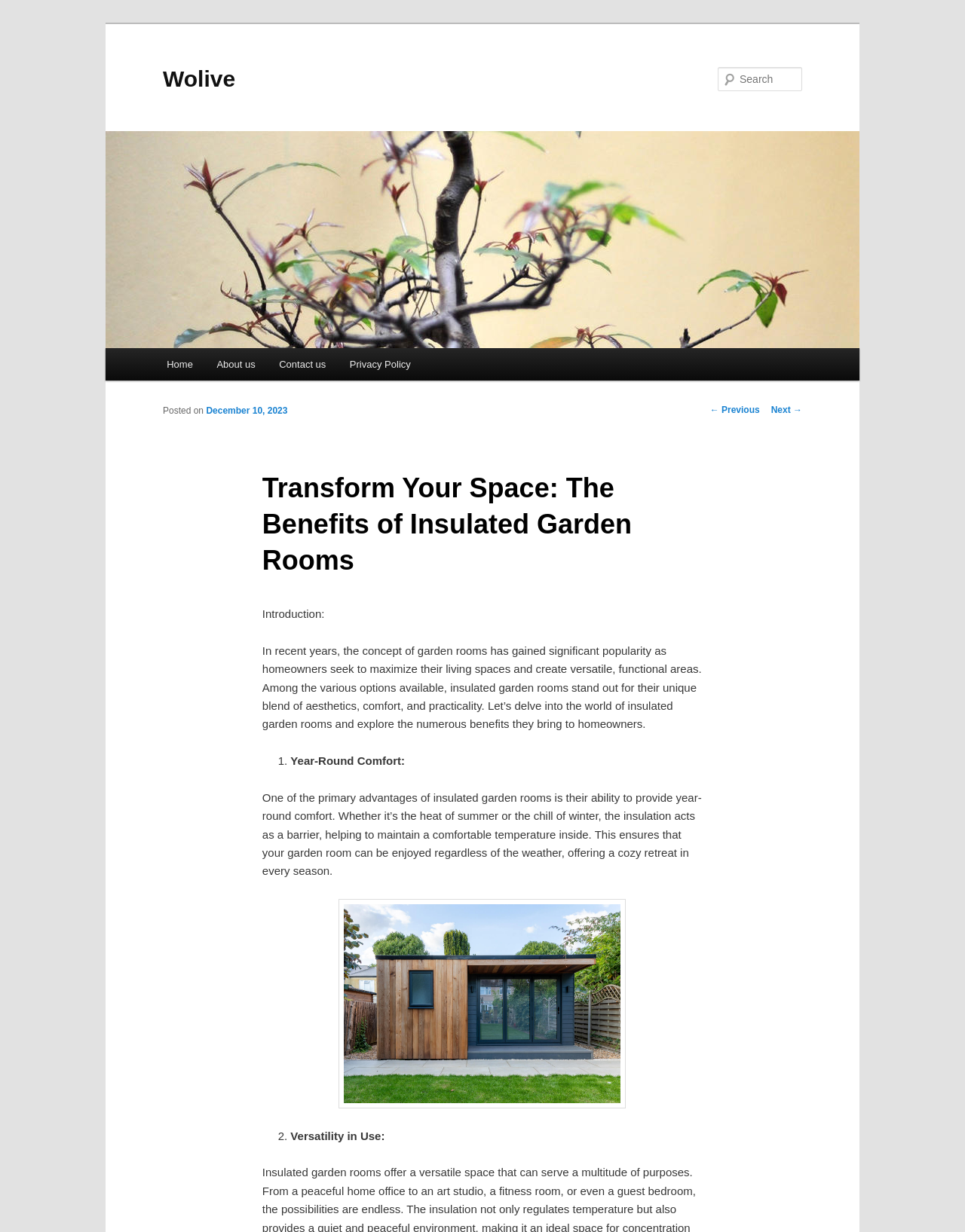Provide the bounding box coordinates for the area that should be clicked to complete the instruction: "Search for something".

[0.744, 0.054, 0.831, 0.074]